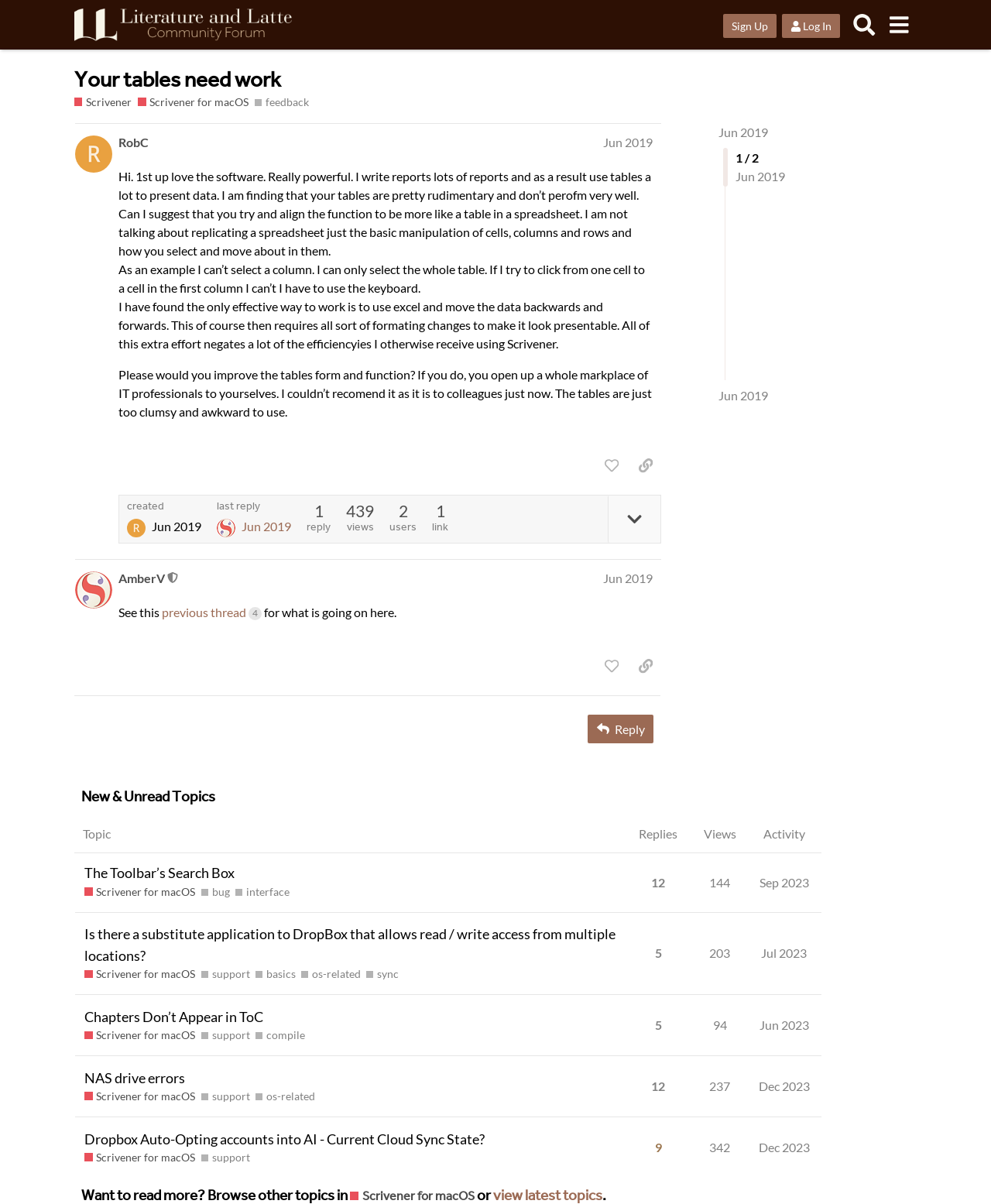Extract the bounding box coordinates of the UI element described: "Jun 2019". Provide the coordinates in the format [left, top, right, bottom] with values ranging from 0 to 1.

[0.725, 0.103, 0.775, 0.115]